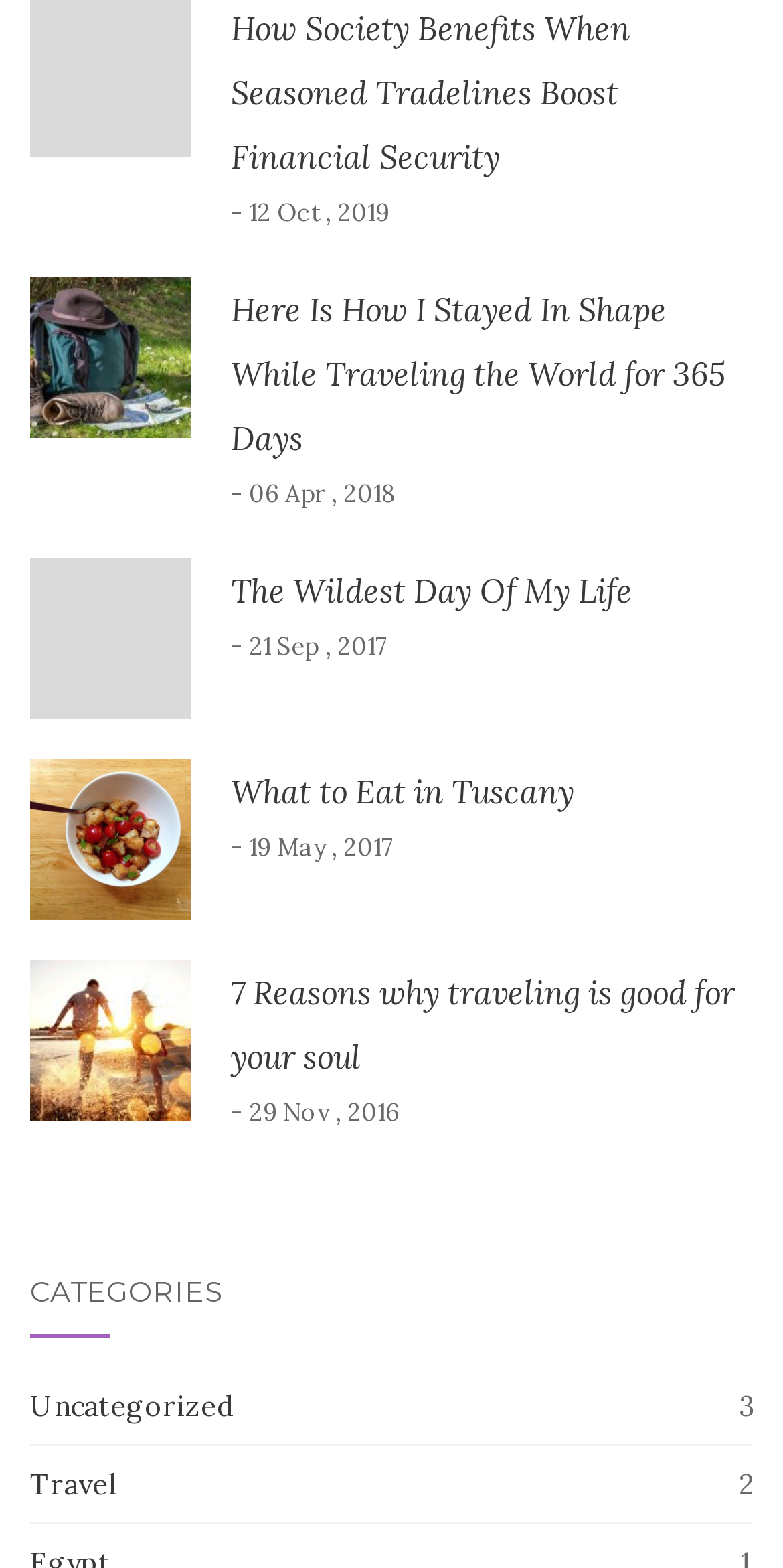Locate the bounding box coordinates of the element to click to perform the following action: 'Click on the link to learn how to stay in shape while traveling'. The coordinates should be given as four float values between 0 and 1, in the form of [left, top, right, bottom].

[0.295, 0.185, 0.926, 0.292]